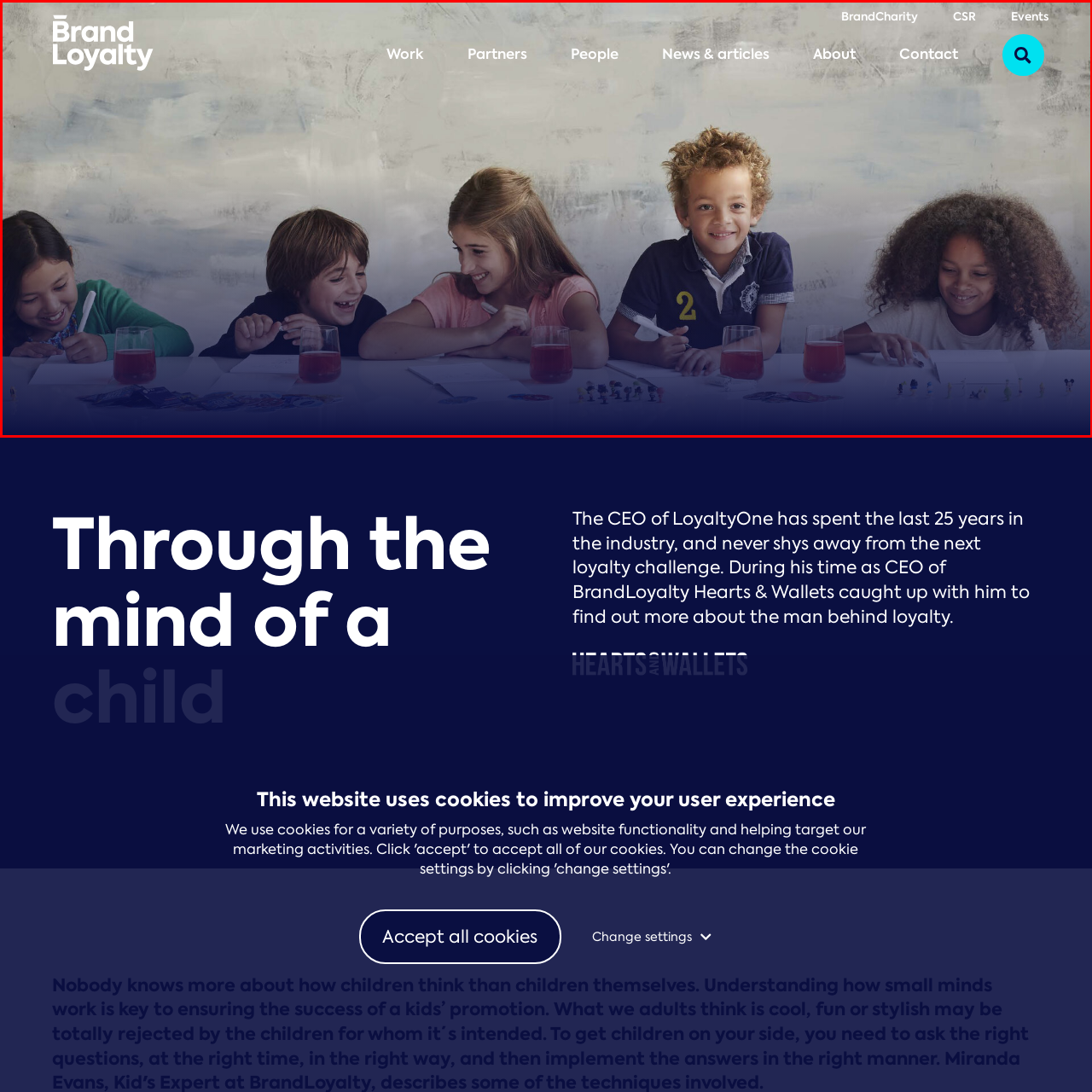Study the part of the image enclosed in the turquoise frame and answer the following question with detailed information derived from the image: 
What is the color of the wall in the background?

The caption describes the background as featuring a 'softly painted wall', which suggests that the wall is not a bold or bright color, but rather a subtle and calming one.